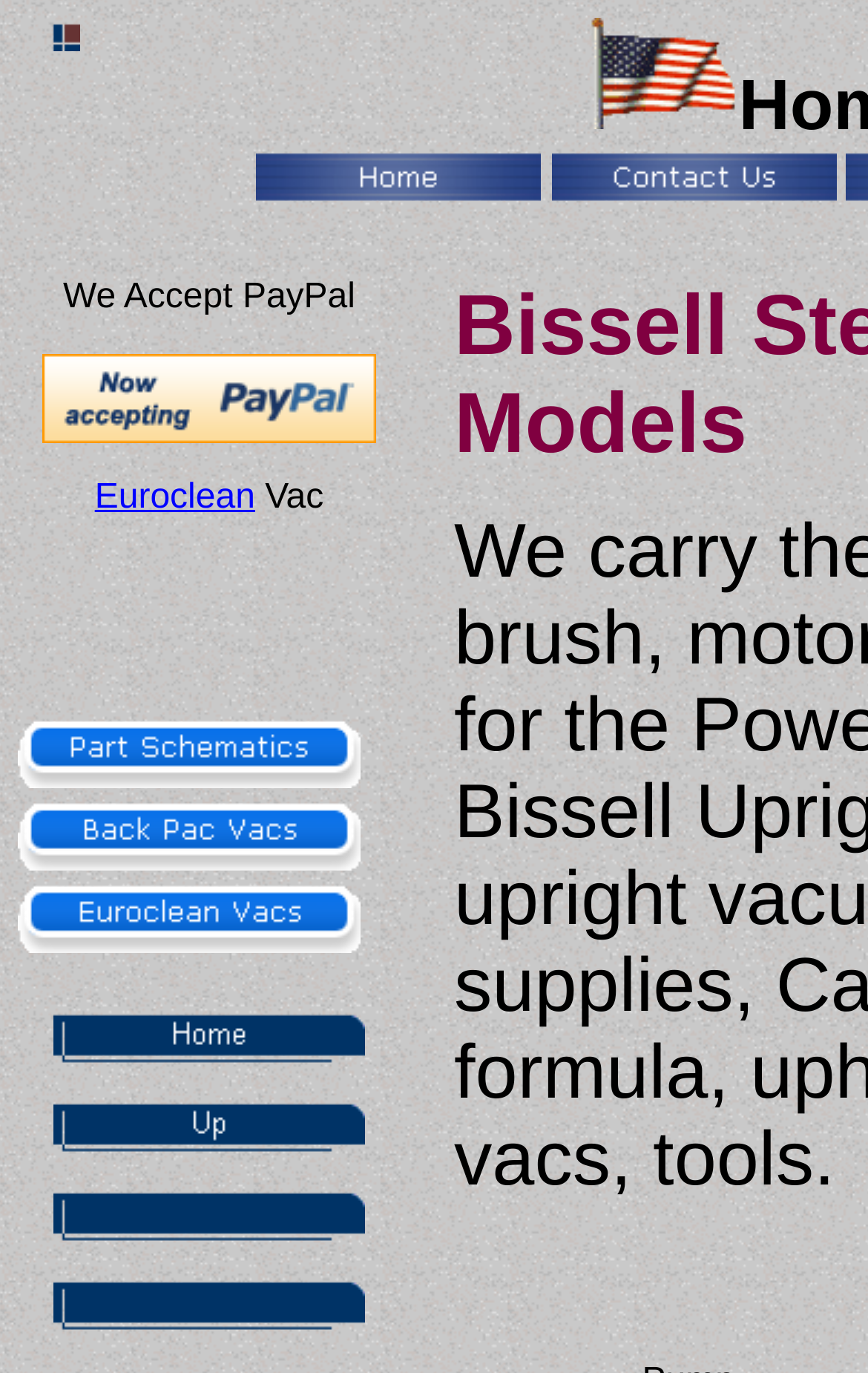Specify the bounding box coordinates (top-left x, top-left y, bottom-right x, bottom-right y) of the UI element in the screenshot that matches this description: In passing

None